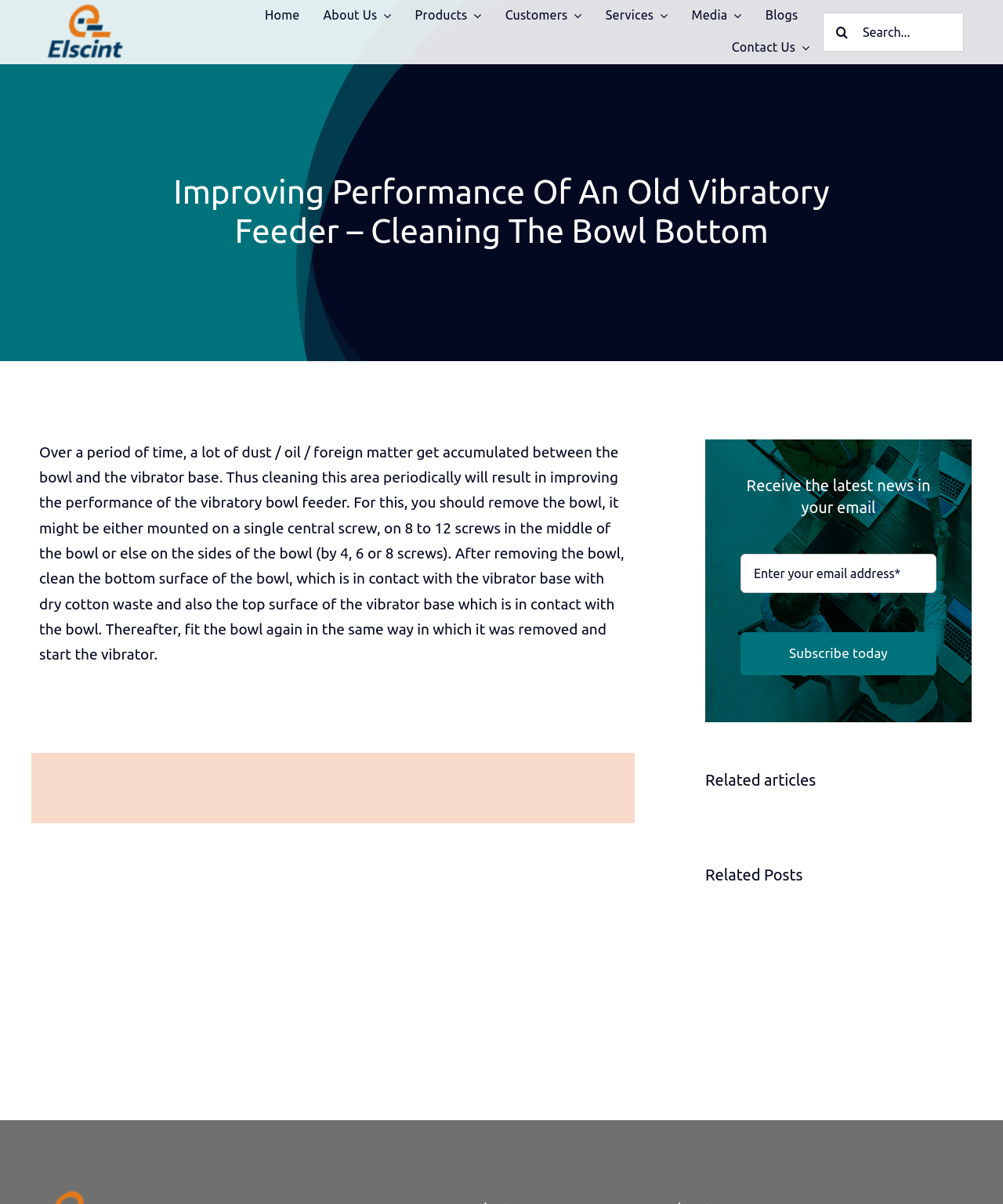Please identify the bounding box coordinates of the region to click in order to complete the task: "Go to the top of the page". The coordinates must be four float numbers between 0 and 1, specified as [left, top, right, bottom].

[0.907, 0.785, 0.941, 0.813]